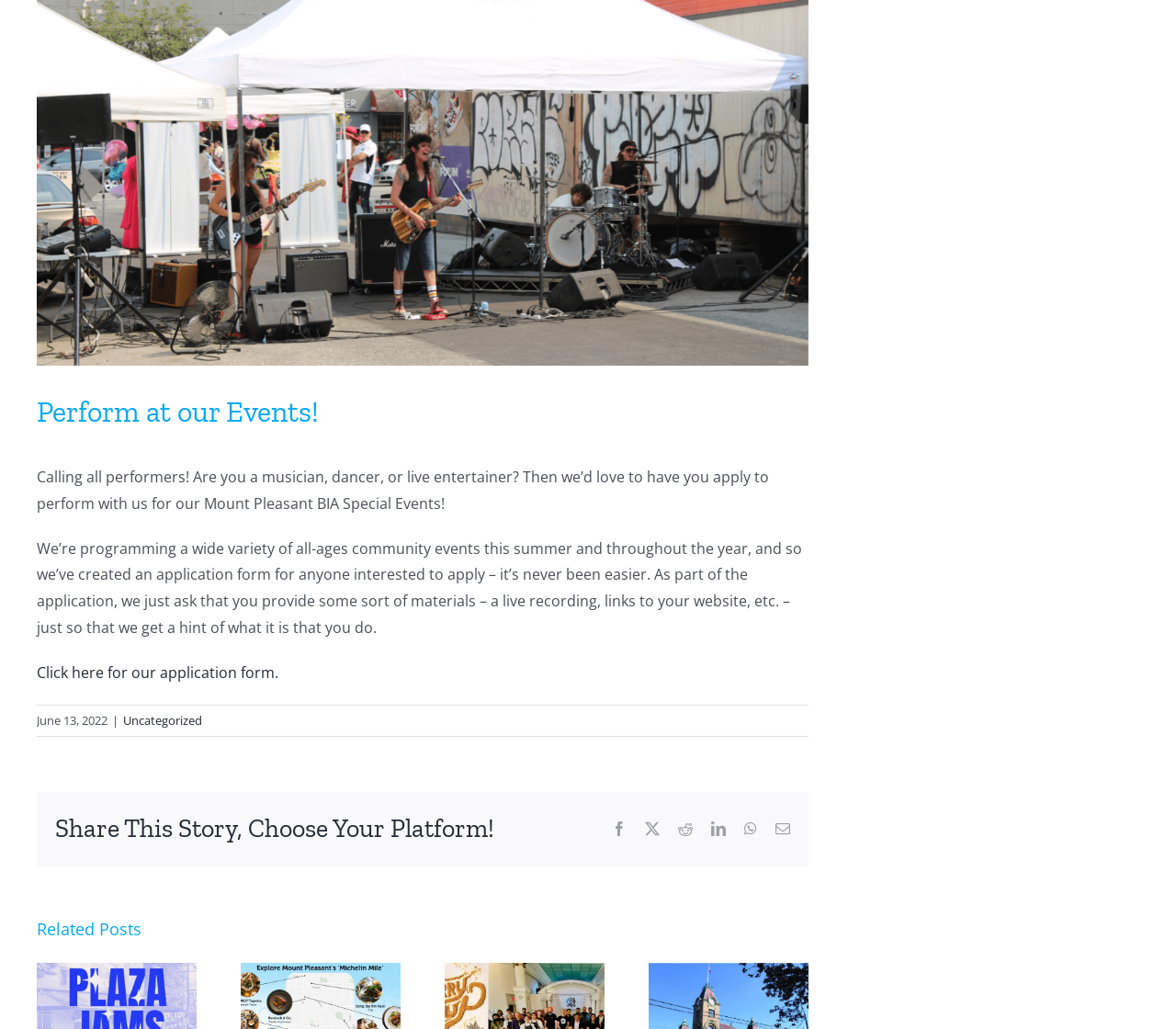Identify the bounding box for the described UI element. Provide the coordinates in (top-left x, top-left y, bottom-right x, bottom-right y) format with values ranging from 0 to 1: Go to Top

[0.904, 0.54, 0.941, 0.571]